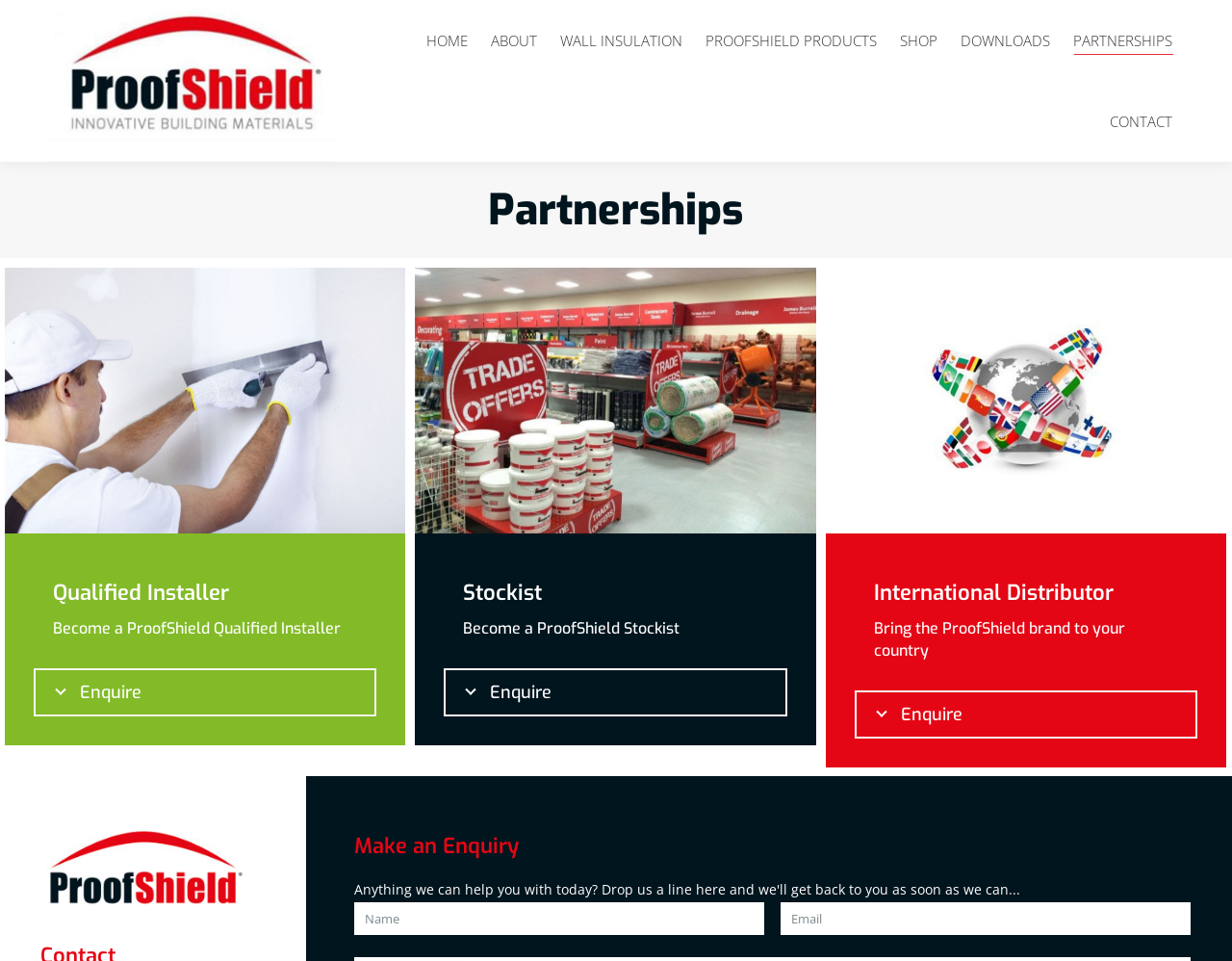Locate the bounding box coordinates of the element to click to perform the following action: 'Click on the HOME link'. The coordinates should be given as four float values between 0 and 1, in the form of [left, top, right, bottom].

[0.337, 0.018, 0.389, 0.066]